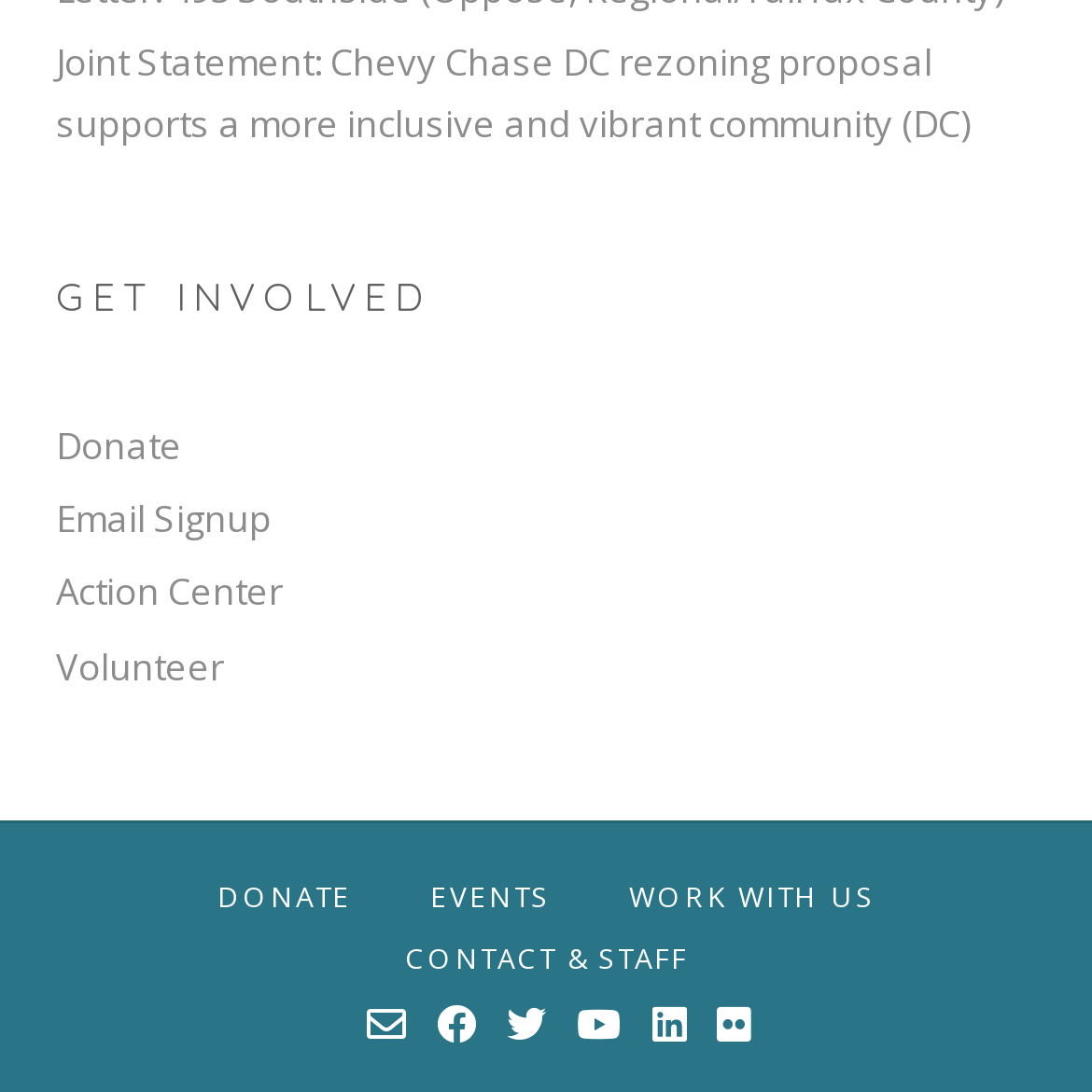Kindly provide the bounding box coordinates of the section you need to click on to fulfill the given instruction: "Click on the 'Joint Statement: Chevy Chase DC rezoning proposal supports a more inclusive and vibrant community (DC)' link".

[0.051, 0.033, 0.887, 0.136]